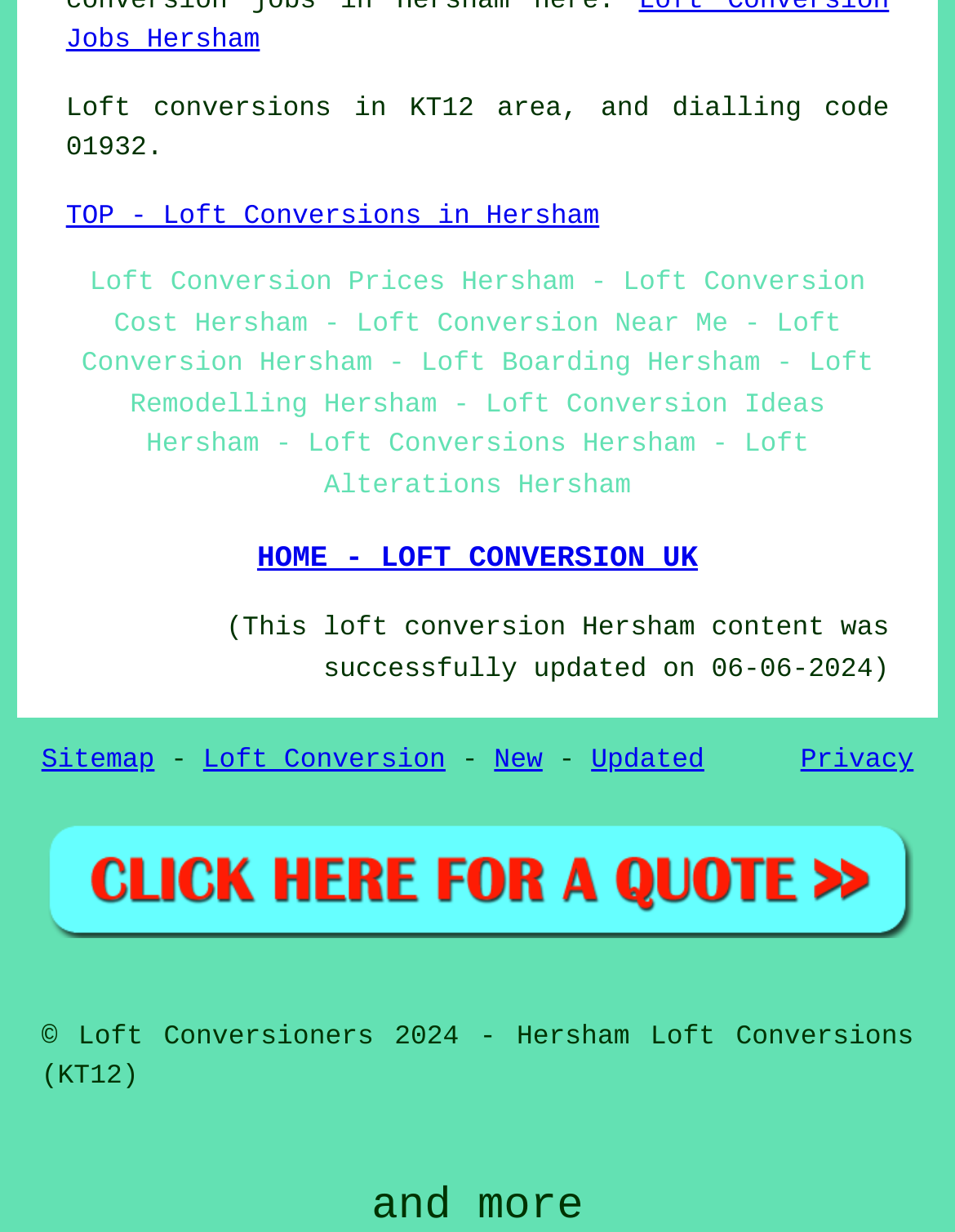Please specify the bounding box coordinates of the area that should be clicked to accomplish the following instruction: "Click on 'TOP - Loft Conversions in Hersham'". The coordinates should consist of four float numbers between 0 and 1, i.e., [left, top, right, bottom].

[0.069, 0.165, 0.628, 0.189]